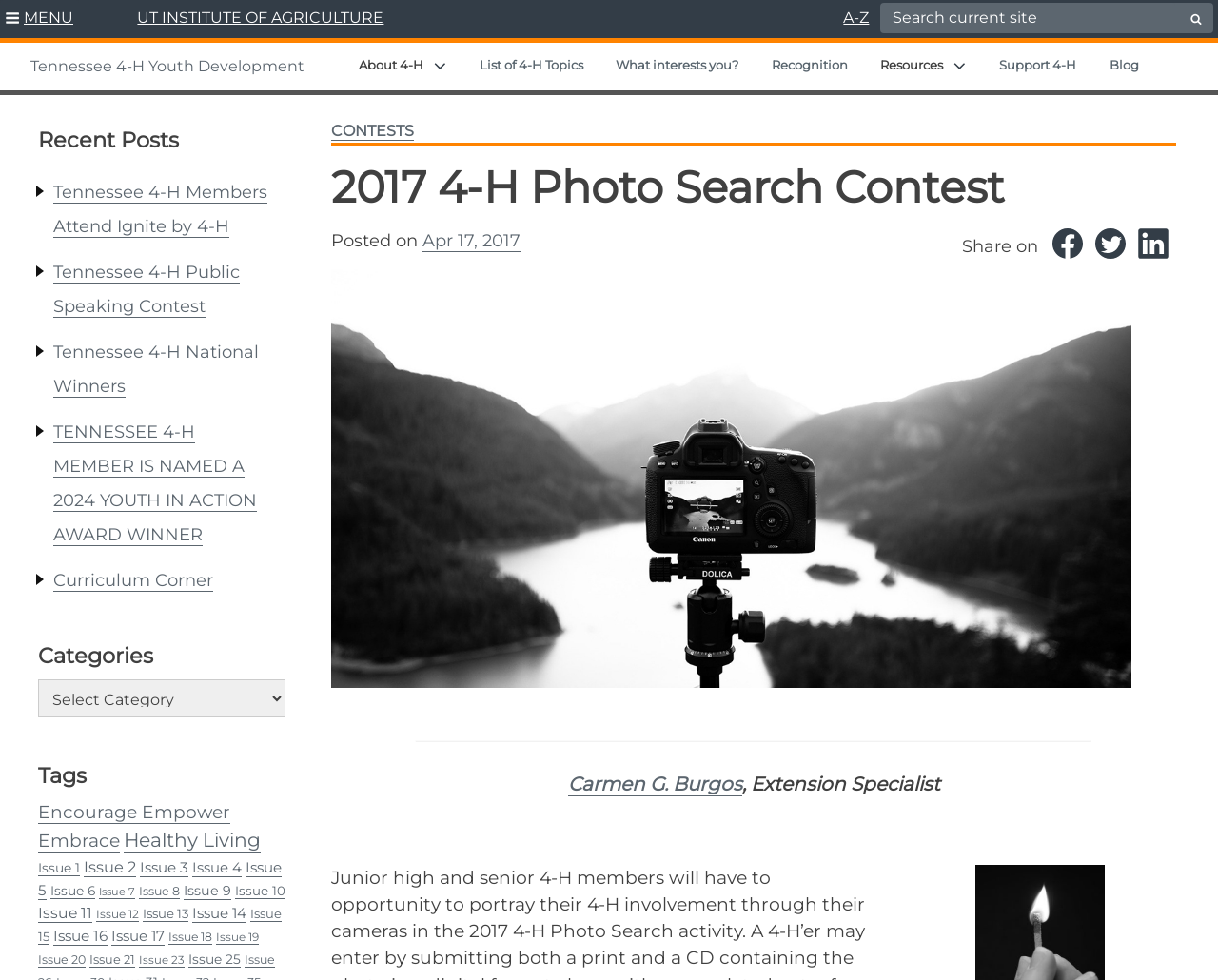Can you pinpoint the bounding box coordinates for the clickable element required for this instruction: "View recent posts"? The coordinates should be four float numbers between 0 and 1, i.e., [left, top, right, bottom].

[0.031, 0.13, 0.234, 0.156]